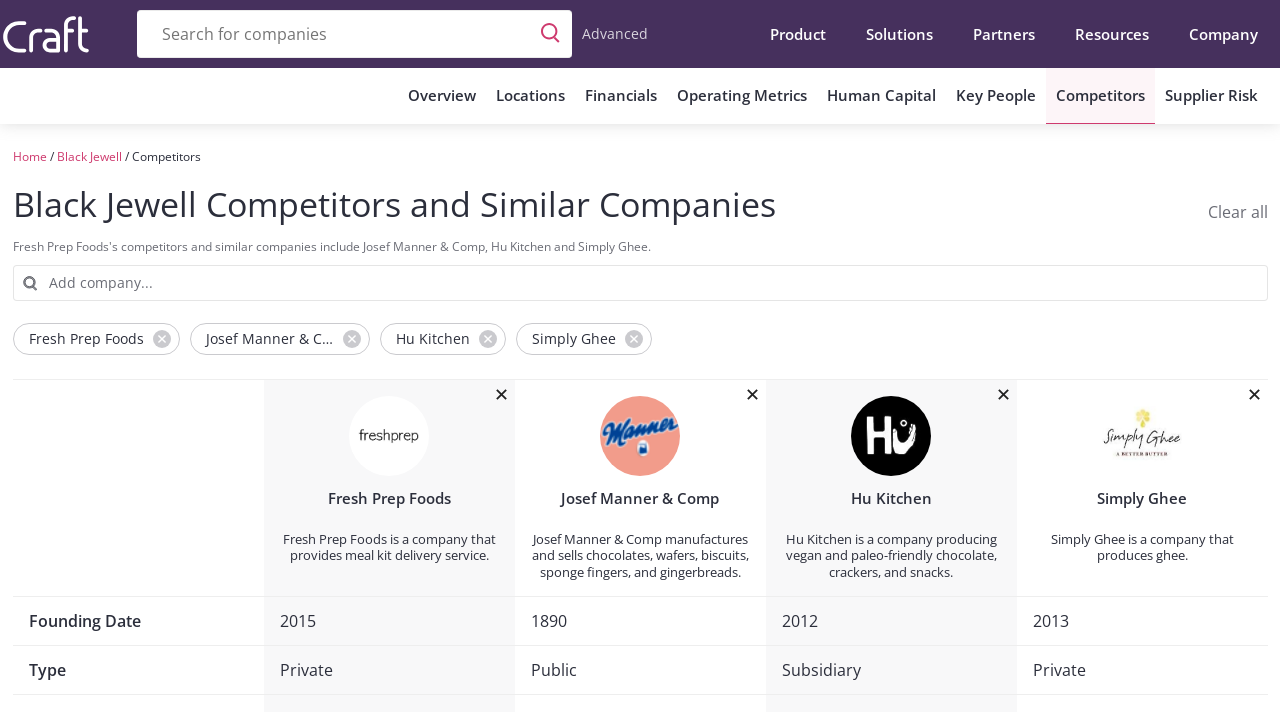What type of products does Hu Kitchen produce?
Based on the image, answer the question with as much detail as possible.

By examining the grid cell corresponding to Hu Kitchen, it is clear that the company produces vegan and paleo-friendly chocolate, crackers, and snacks. This information is provided in the webpage's content.